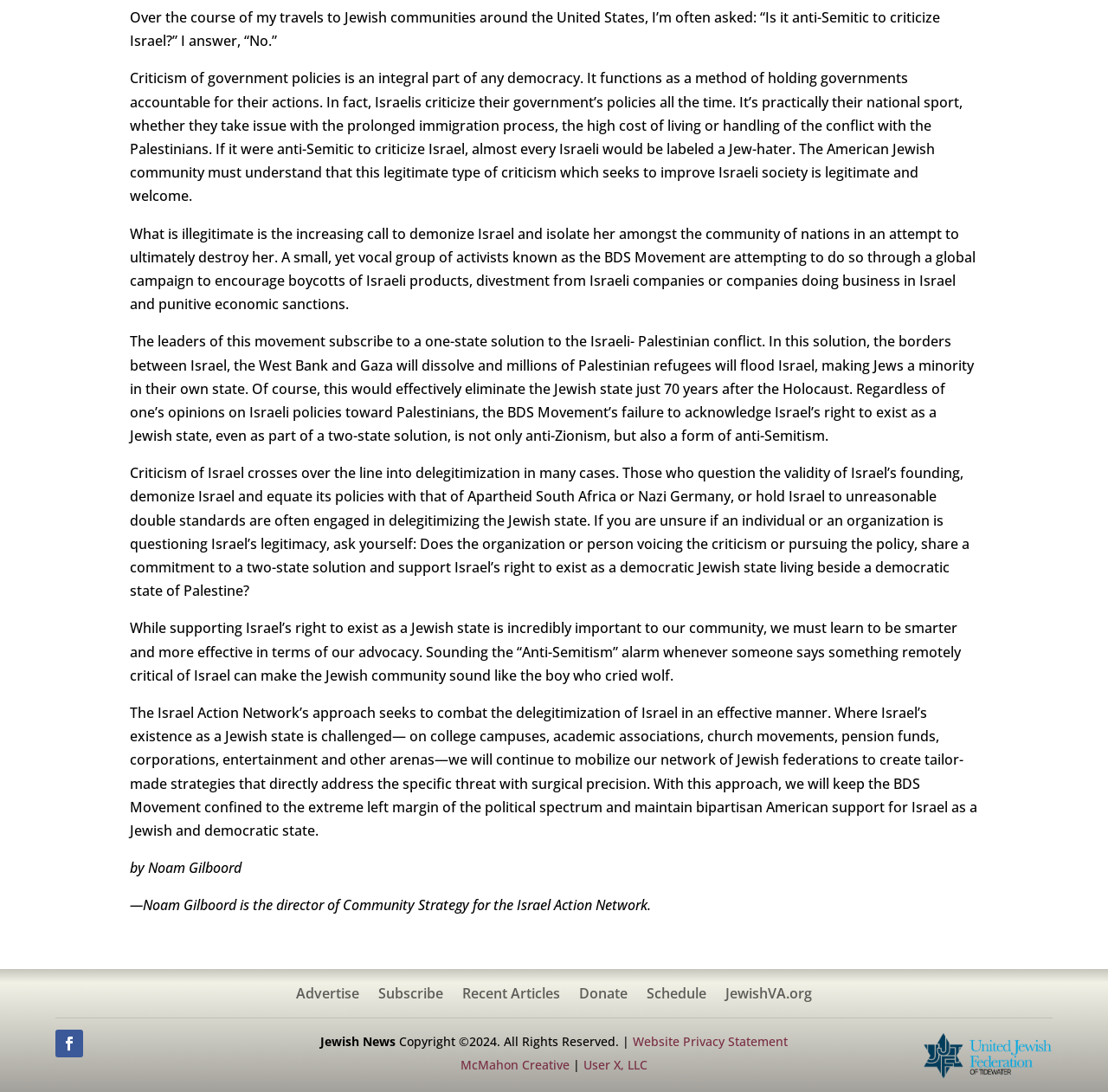Given the element description, predict the bounding box coordinates in the format (top-left x, top-left y, bottom-right x, bottom-right y). Make sure all values are between 0 and 1. Here is the element description: Recent Articles

[0.417, 0.904, 0.505, 0.922]